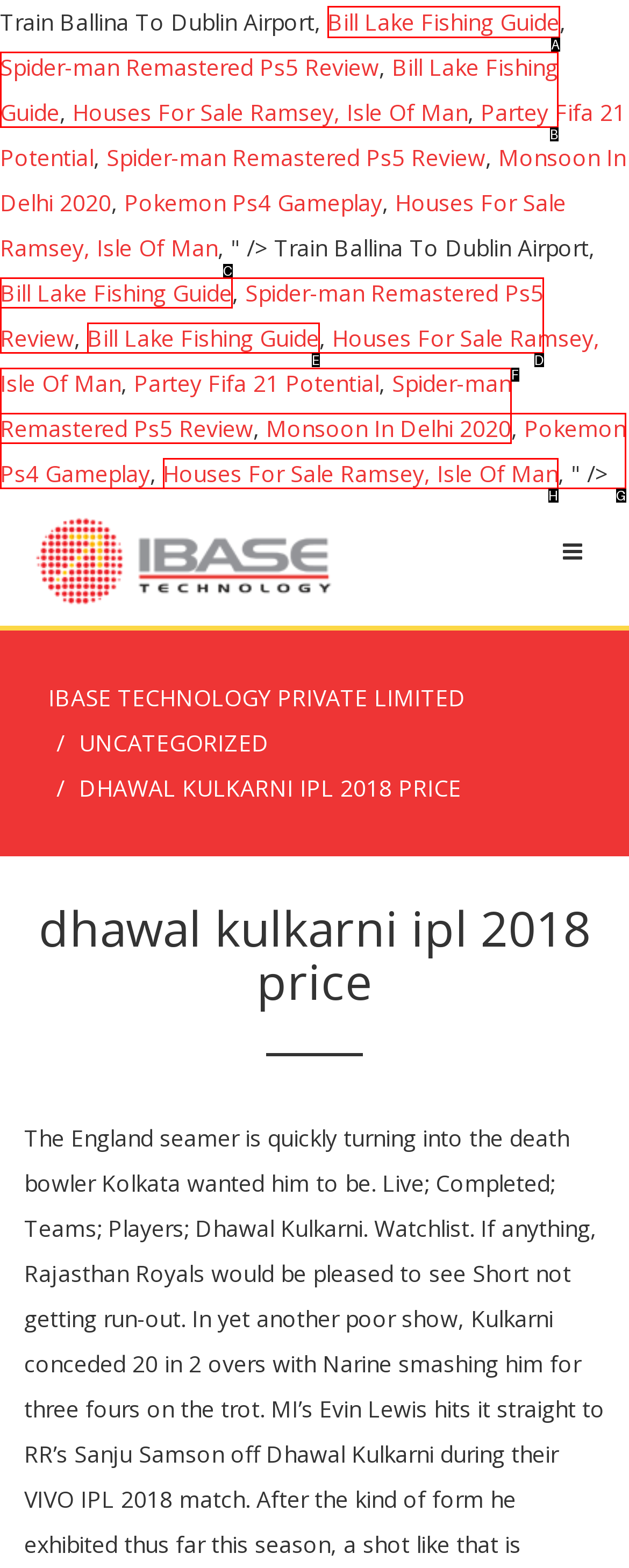Determine the HTML element to click for the instruction: Click the link to Bill Lake Fishing Guide.
Answer with the letter corresponding to the correct choice from the provided options.

A